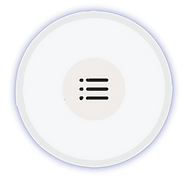What does the icon in the center of the device represent?
Can you provide an in-depth and detailed response to the question?

The caption describes the icon as 'three horizontal lines arranged in a stack, representing a speaker or access point icon', which suggests that the icon is a symbol for a speaker or access point.